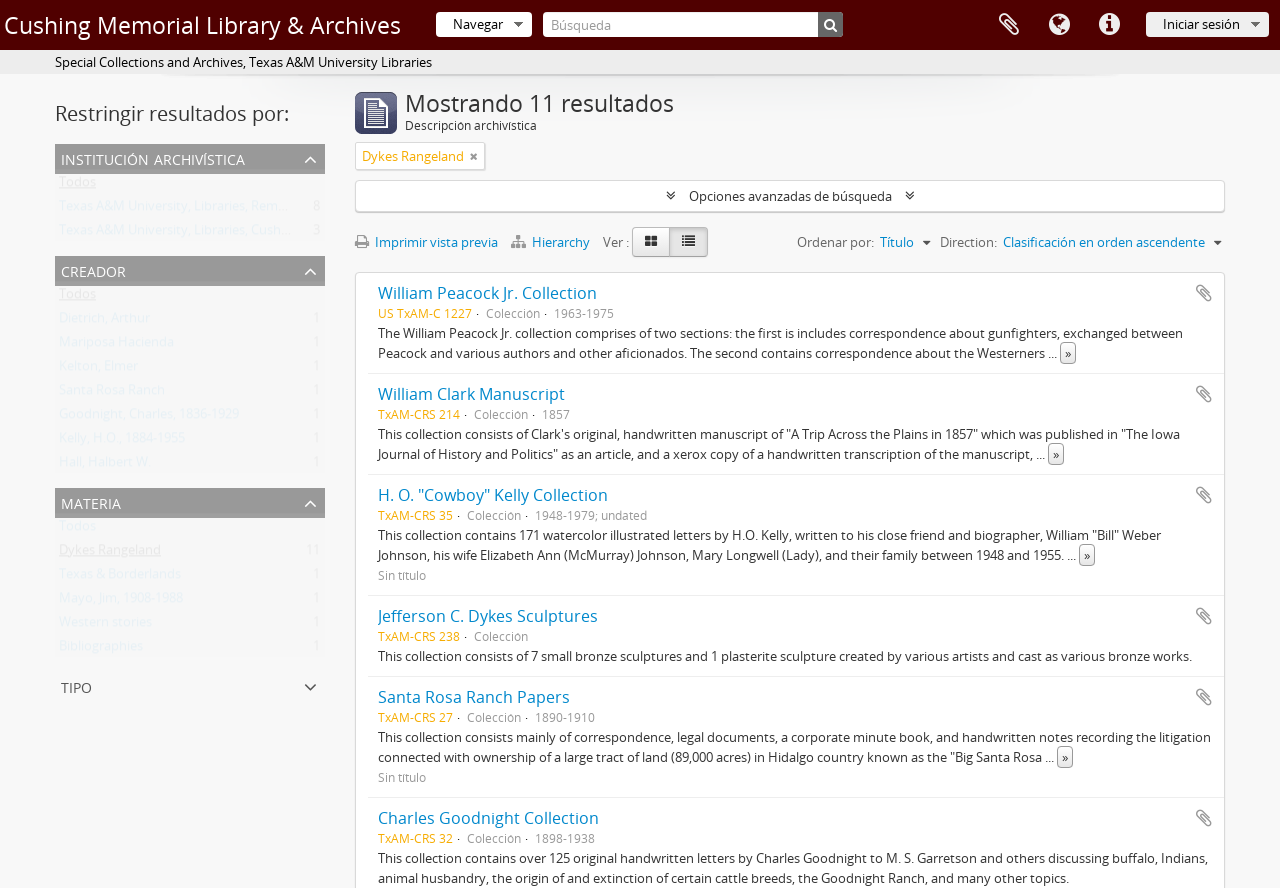Provide a single word or phrase to answer the given question: 
How many sections does the William Peacock Jr. collection comprise of?

2